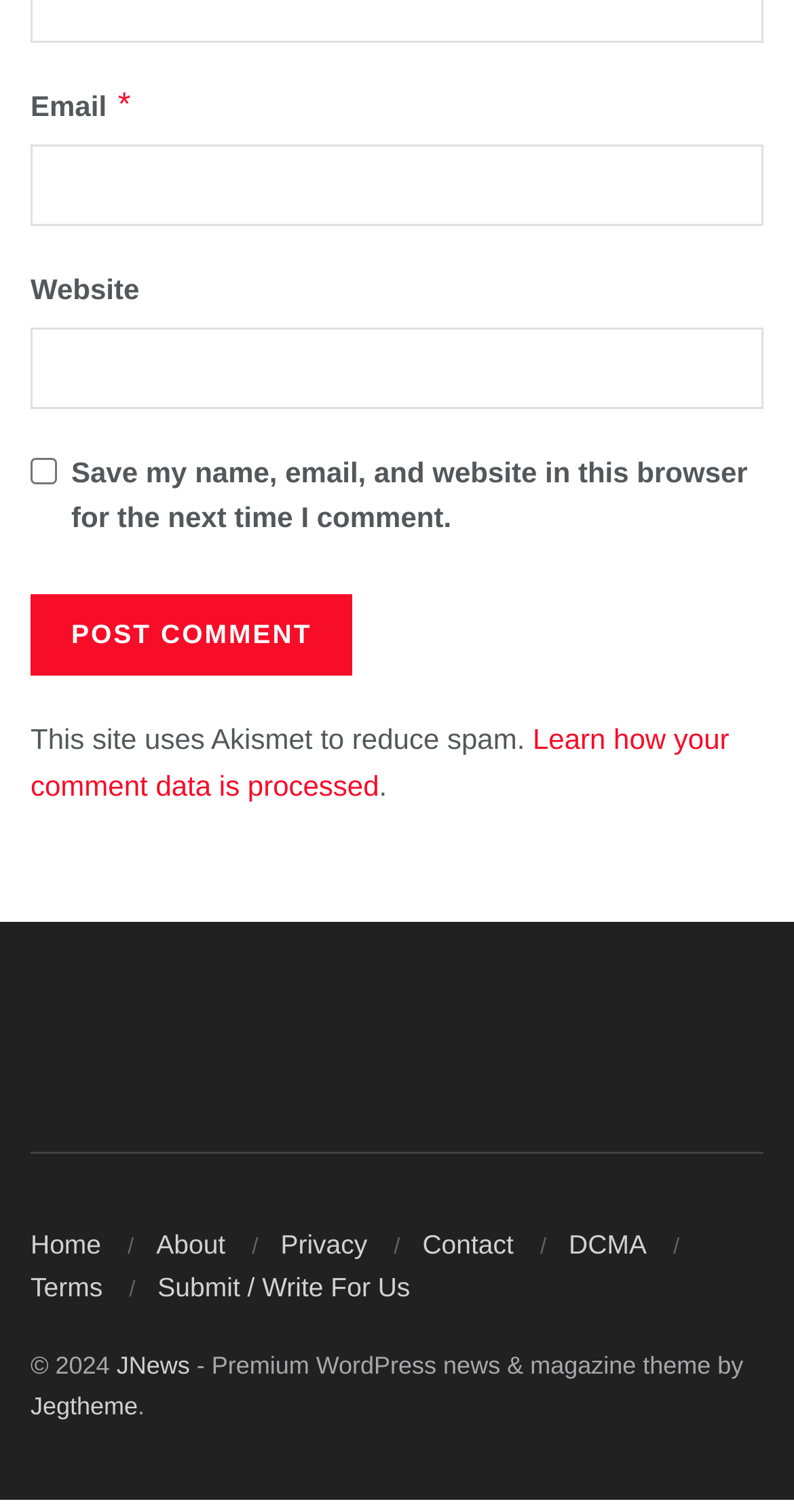What is the purpose of the 'Post Comment' button?
Please respond to the question with as much detail as possible.

The 'Post Comment' button is located below the input fields for 'Email', 'Website', and the comment text. Its label is 'POST COMMENT', which suggests that the purpose of the button is to submit a comment.